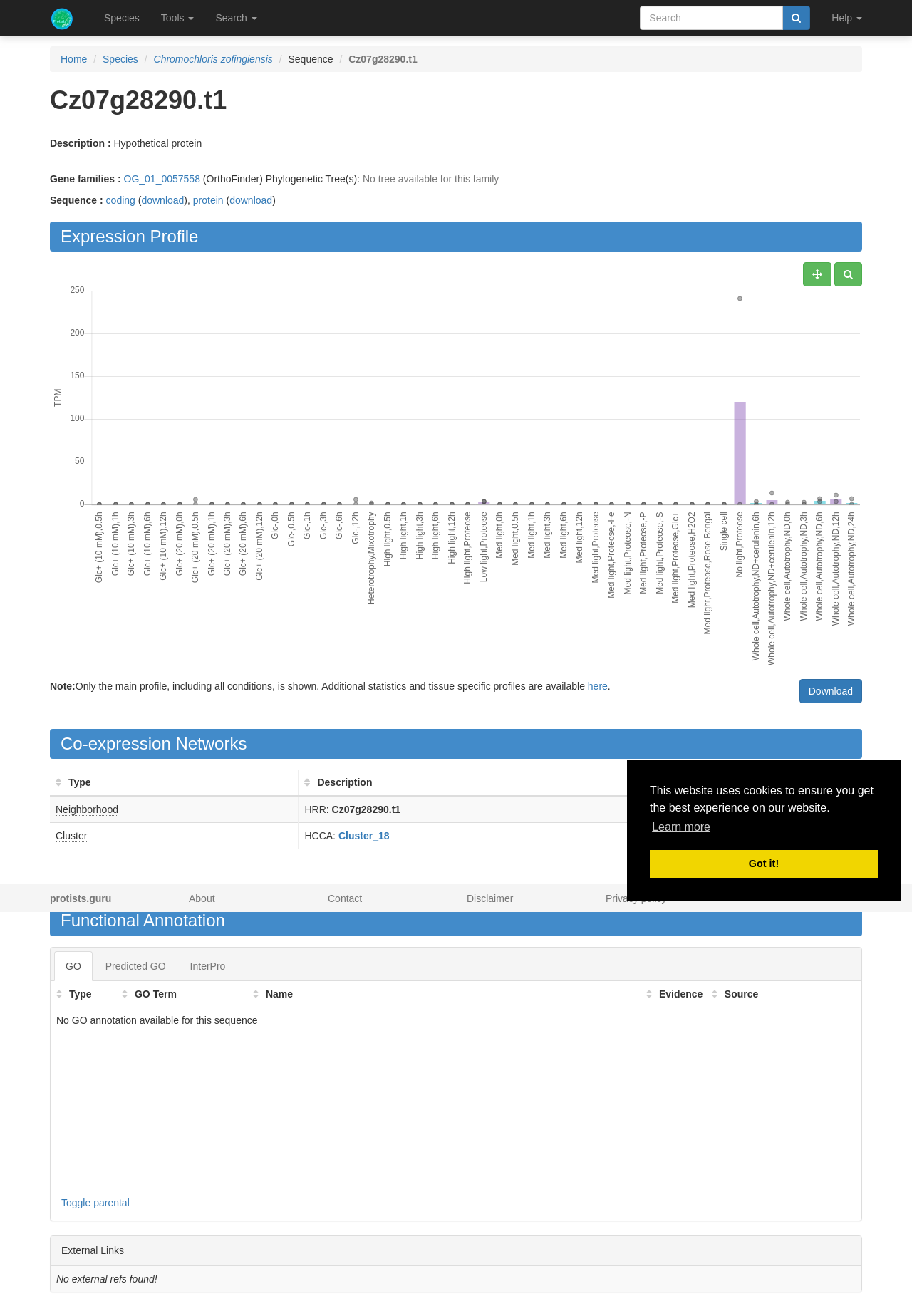Identify the bounding box coordinates of the part that should be clicked to carry out this instruction: "Explore co-expression networks".

[0.055, 0.554, 0.945, 0.577]